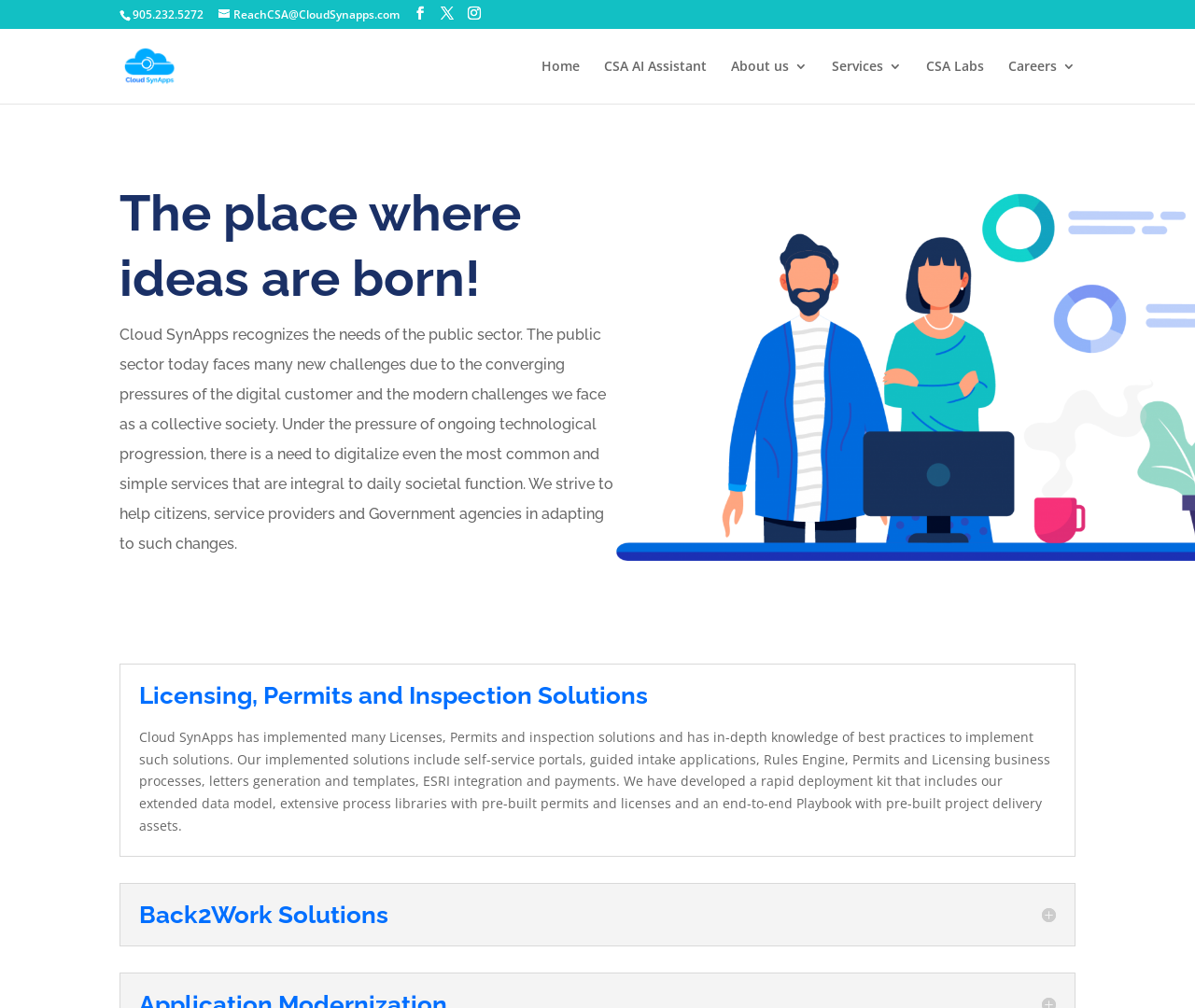What is the main theme of the webpage?
Please craft a detailed and exhaustive response to the question.

I found the main theme of the webpage by reading the static text elements, which mention the needs of the public sector and digitalization of services. This suggests that the webpage is about providing digital solutions for the public sector.